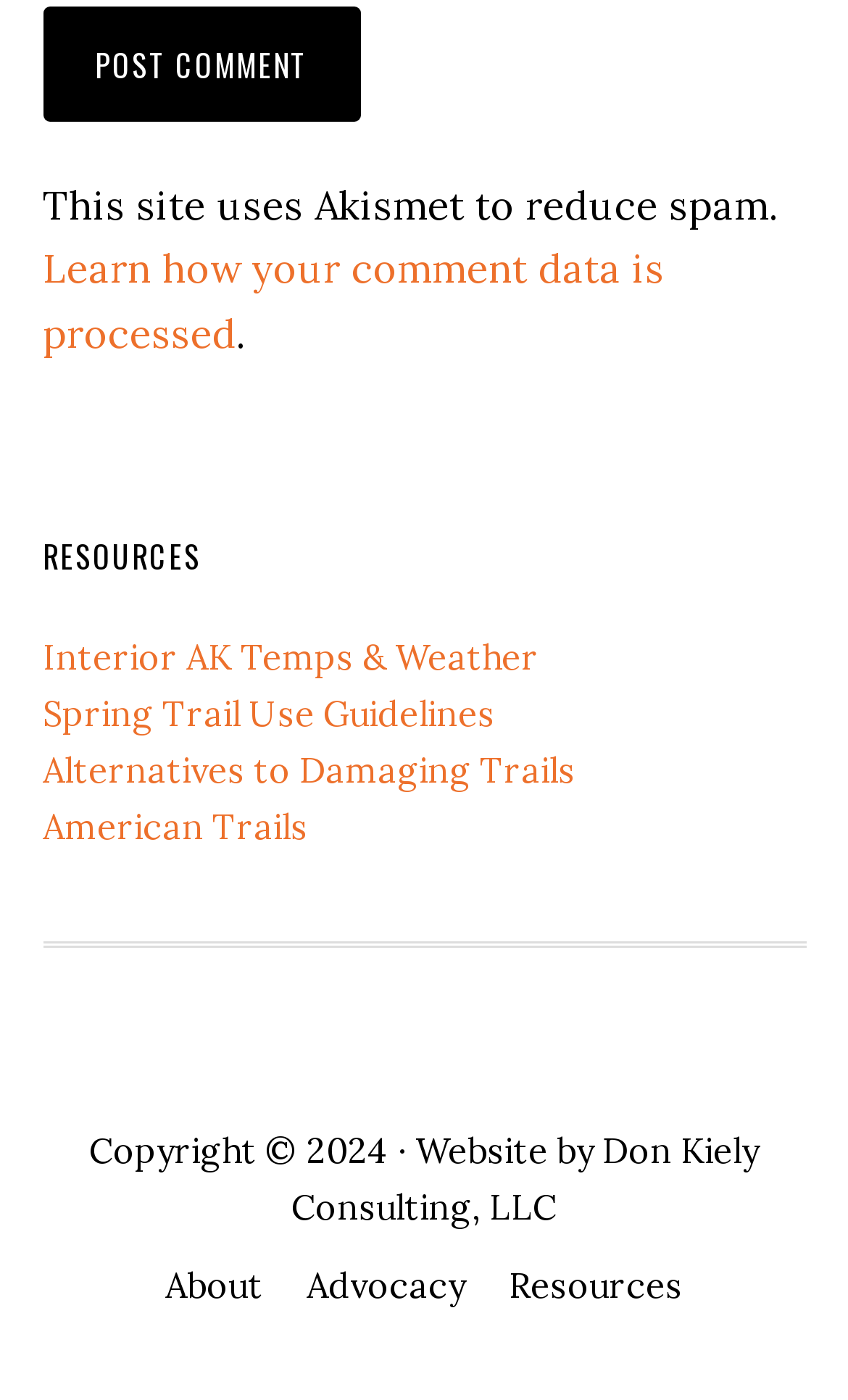Locate the bounding box coordinates of the area where you should click to accomplish the instruction: "visit American Trails".

[0.05, 0.574, 0.363, 0.605]